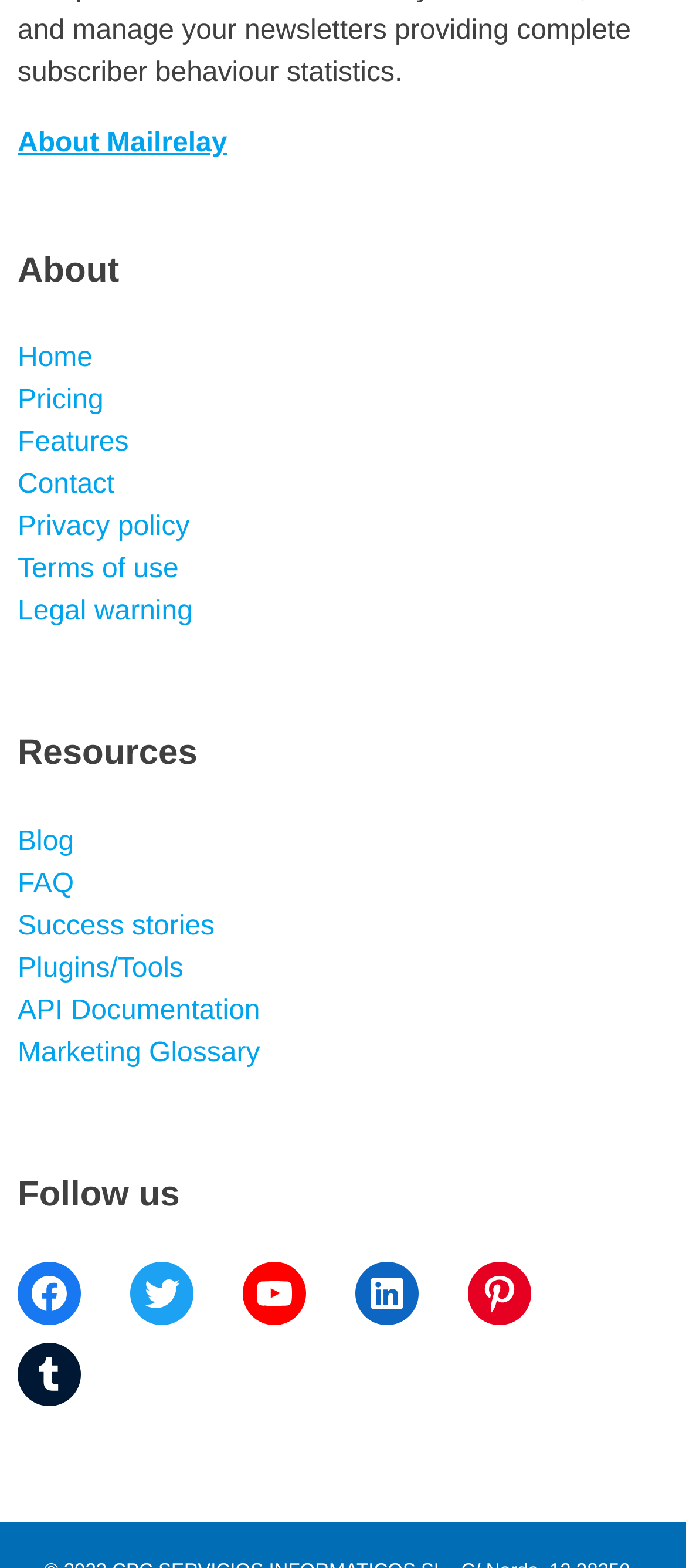Provide the bounding box coordinates of the HTML element this sentence describes: "Terms of use". The bounding box coordinates consist of four float numbers between 0 and 1, i.e., [left, top, right, bottom].

[0.026, 0.354, 0.26, 0.373]